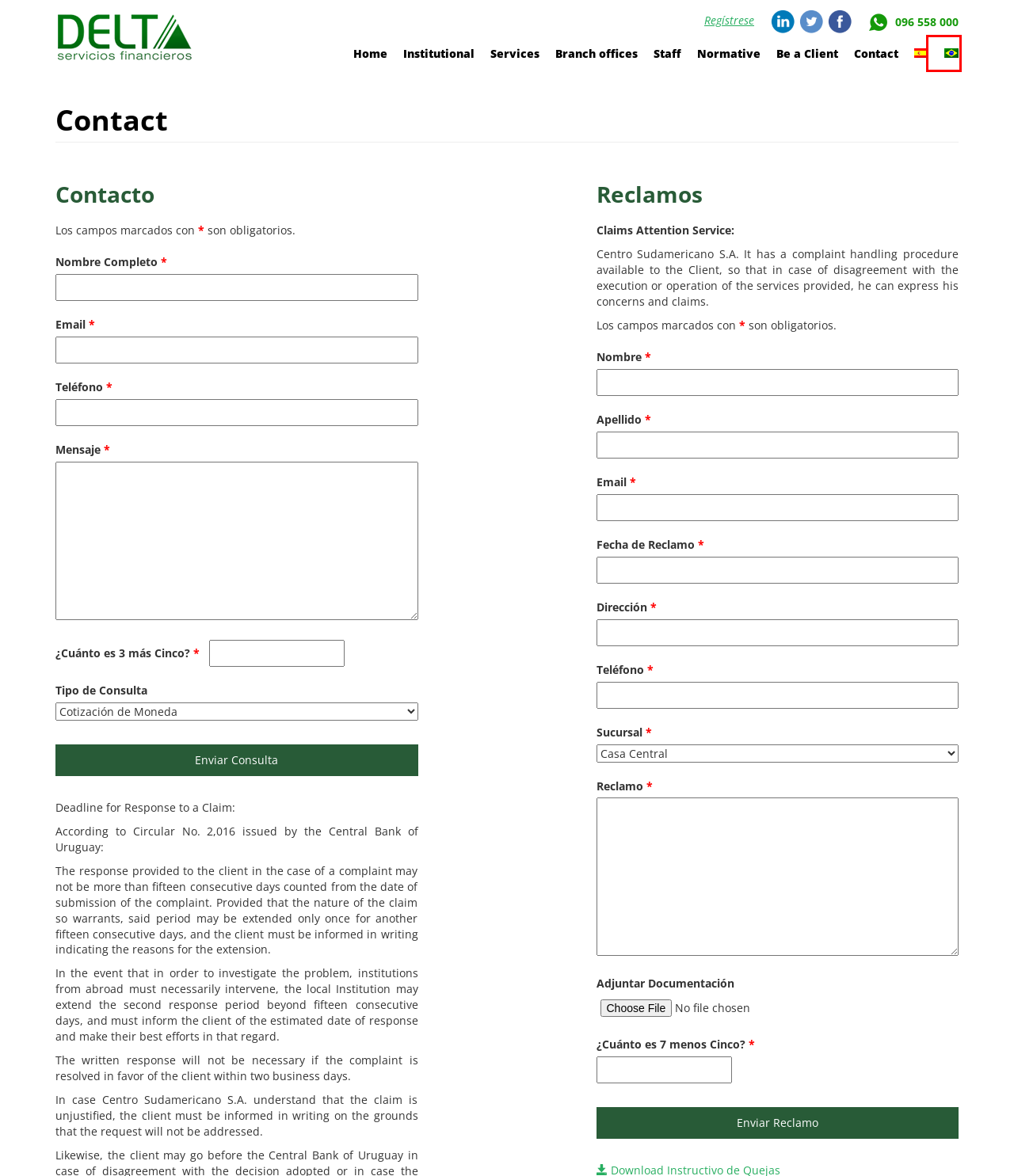You have a screenshot of a webpage where a red bounding box highlights a specific UI element. Identify the description that best matches the resulting webpage after the highlighted element is clicked. The choices are:
A. Contacto – Delta Servicios Financieros
B. Normative – Delta Servicios Financieros
C. Delta Servicios Financieros
D. Contato – Delta Servicios Financieros
E. Institutional – Delta Servicios Financieros
F. Staff – Delta Servicios Financieros
G. Branch offices – Delta Servicios Financieros
H. Services – Delta Servicios Financieros

D